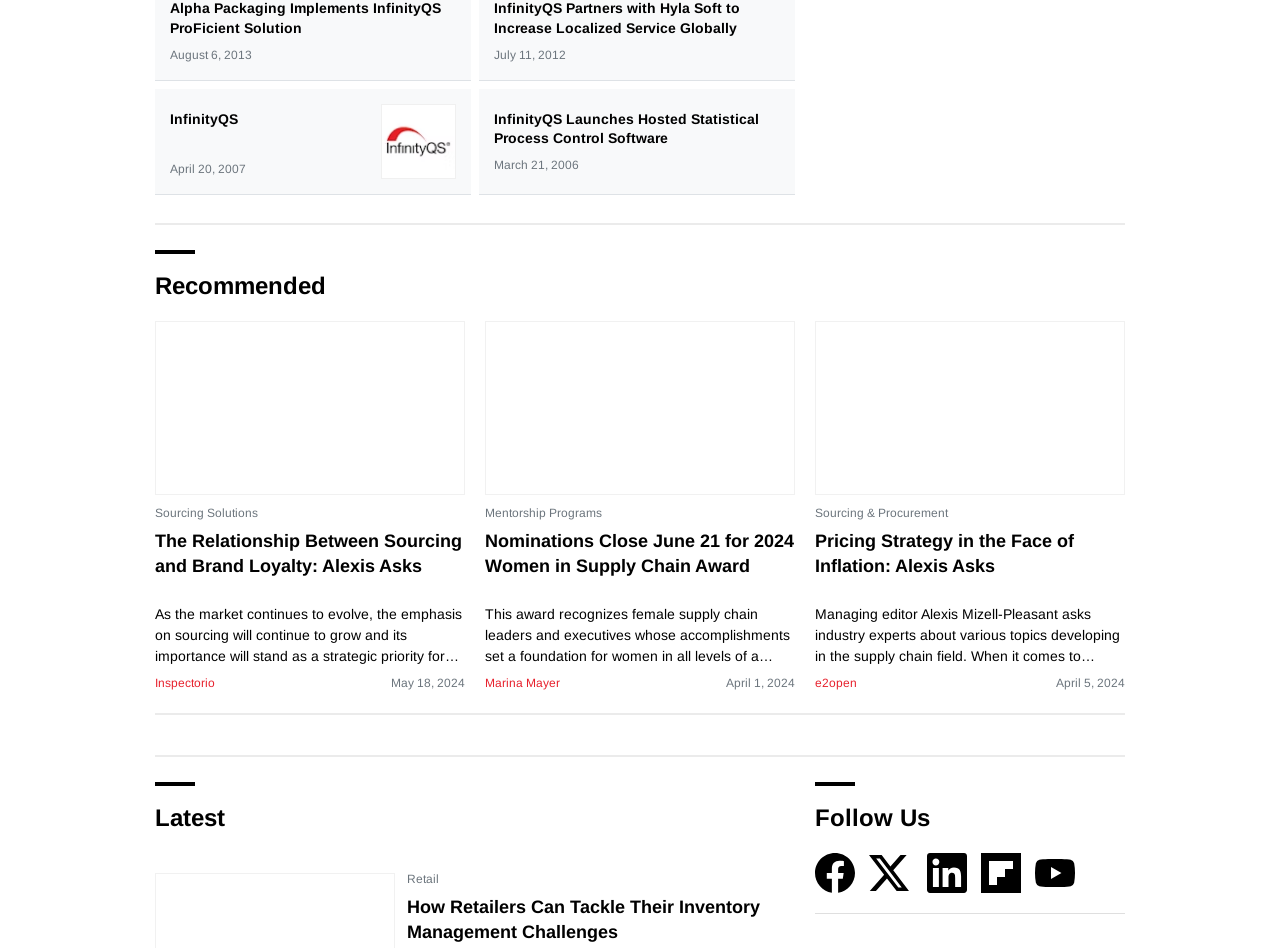Give a short answer using one word or phrase for the question:
What is the topic of the article with the title 'The Relationship Between Sourcing and Brand Loyalty: Alexis Asks'?

Sourcing and Brand Loyalty